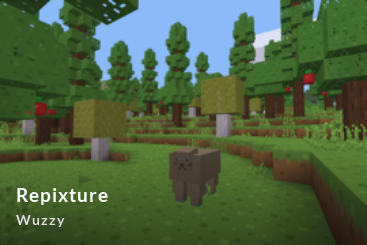Utilize the details in the image to thoroughly answer the following question: What is the title of the game or world depicted in the image?

The static title 'Repixture' is displayed to the left in the image, indicating the name of the game or world that this scene is a part of.